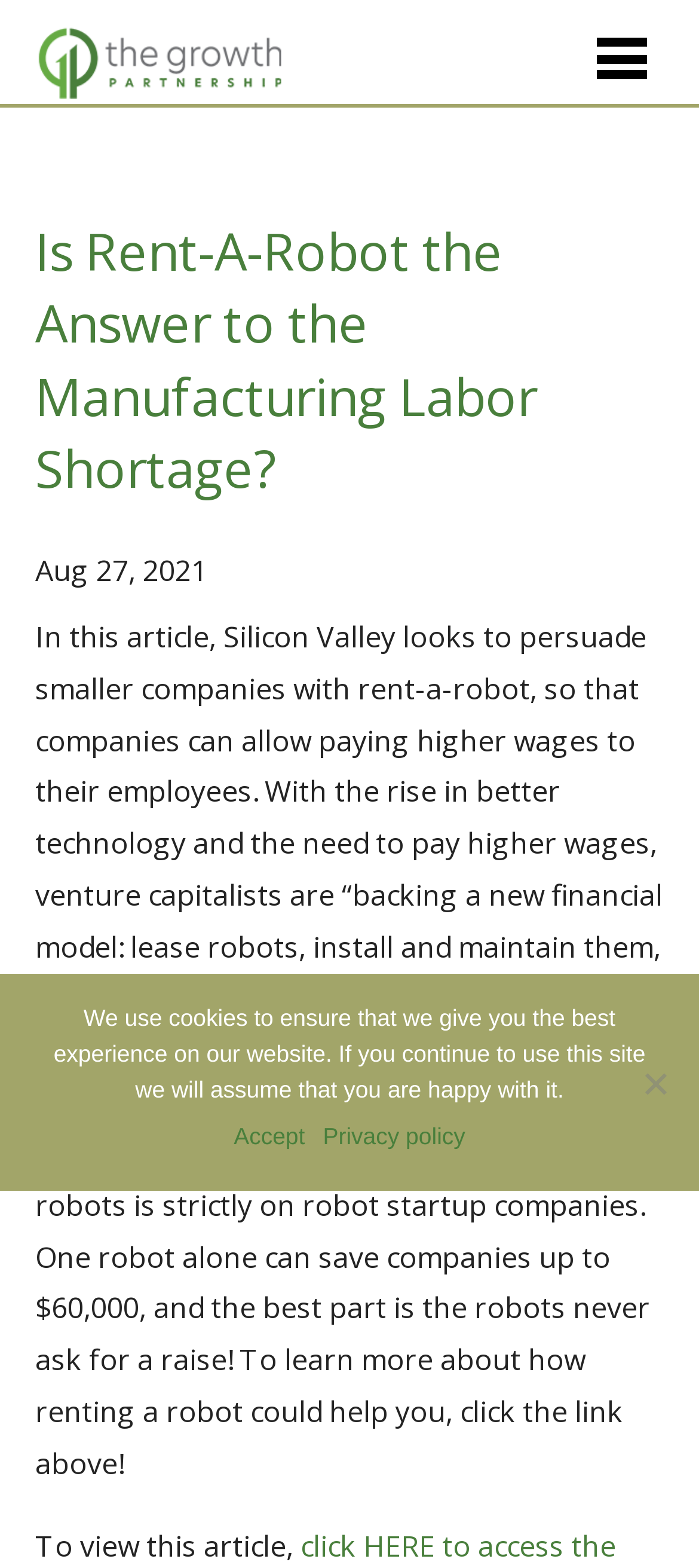From the details in the image, provide a thorough response to the question: What is the purpose of the robots?

I inferred the purpose of the robots by reading the StaticText element that describes the article, which mentions that Silicon Valley is persuading smaller companies to use rent-a-robot so that they can pay higher wages to their employees.